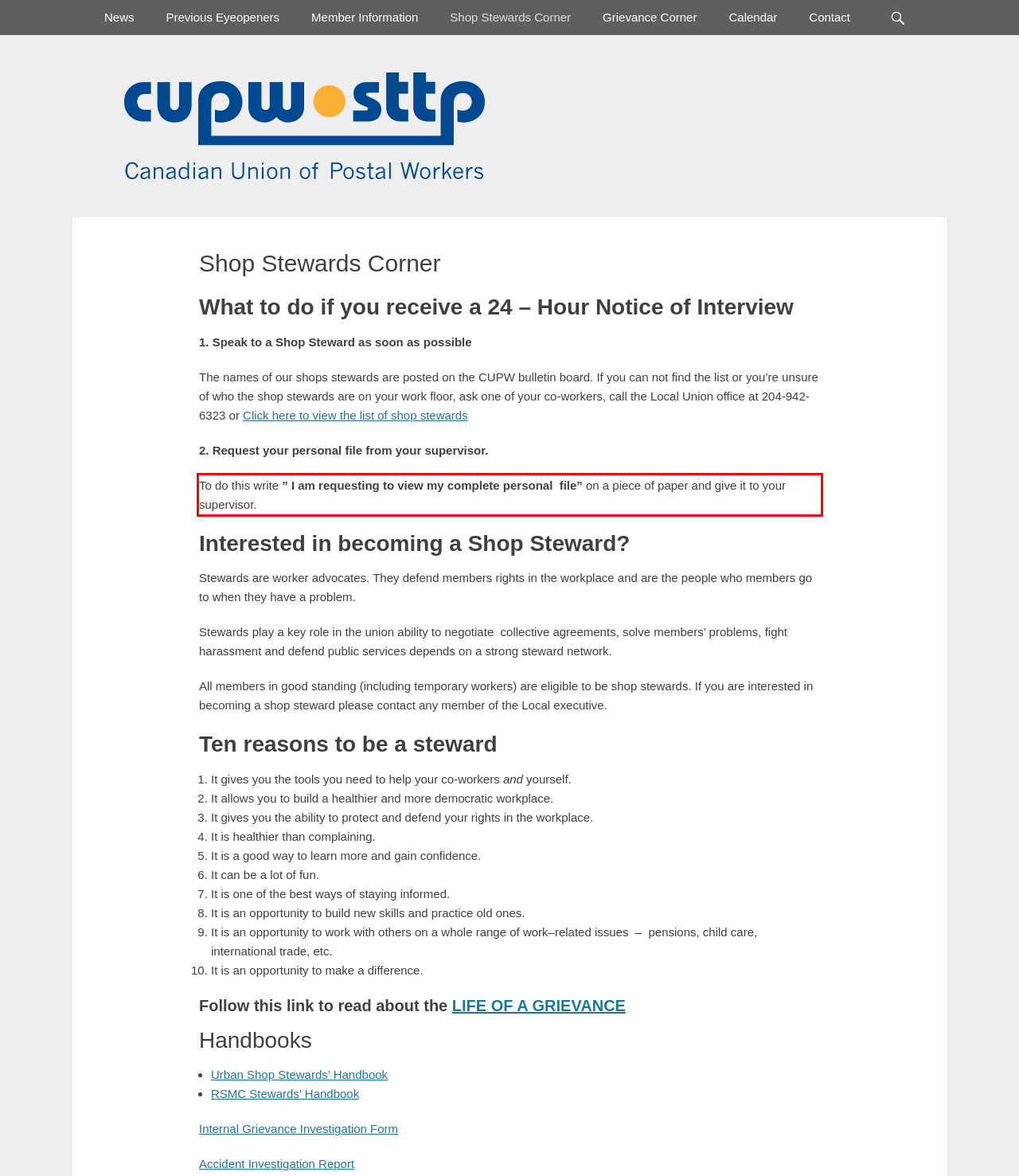Analyze the screenshot of the webpage and extract the text from the UI element that is inside the red bounding box.

To do this write ” I am requesting to view my complete personal file” on a piece of paper and give it to your supervisor.